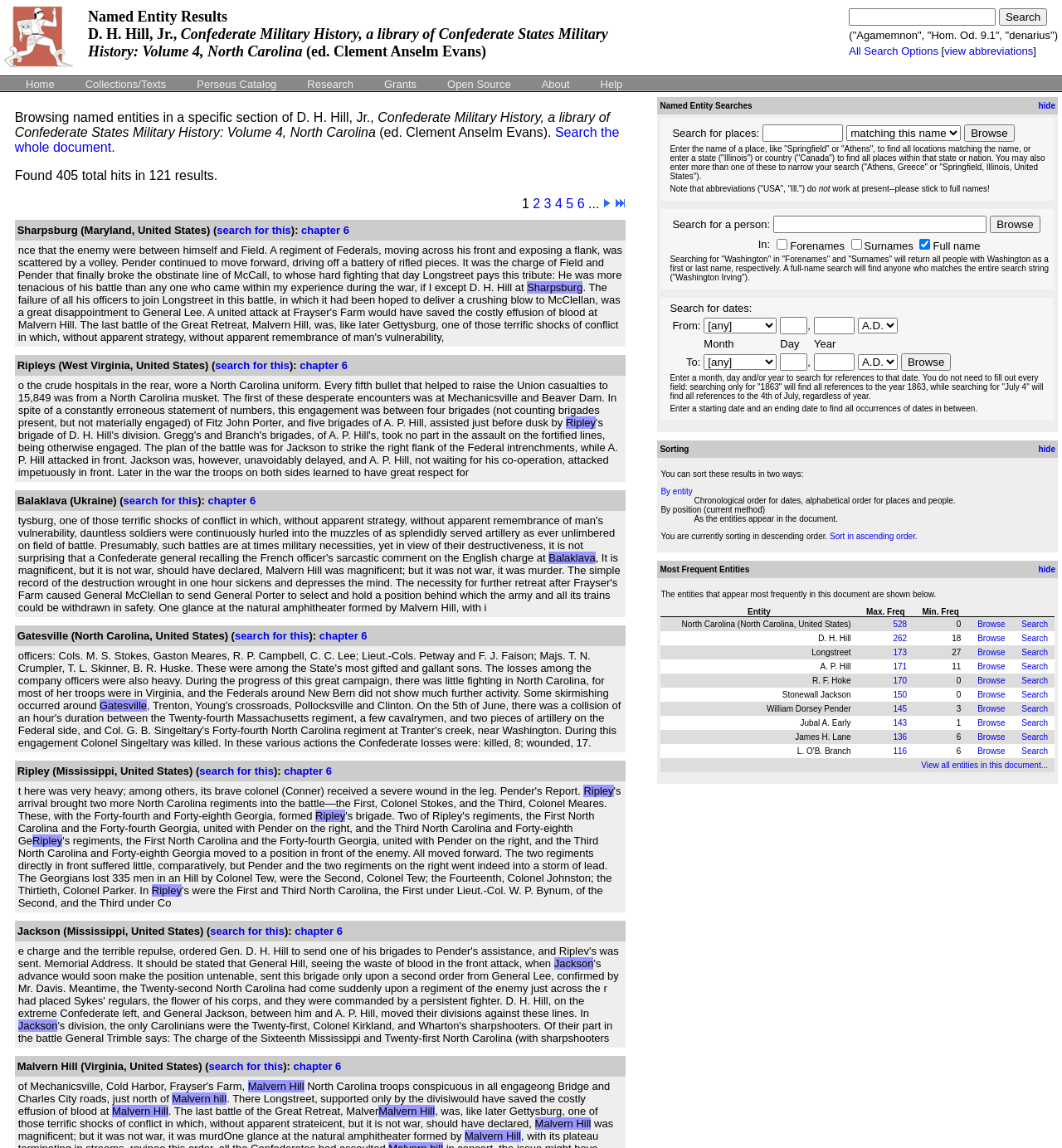Using the information in the image, give a comprehensive answer to the question: 
How many search fields are available for searching a person?

There are three search fields available for searching a person: 'Forenames', 'Surnames', and 'Full name'. These fields are located in the 'Search for a person' section of the webpage.